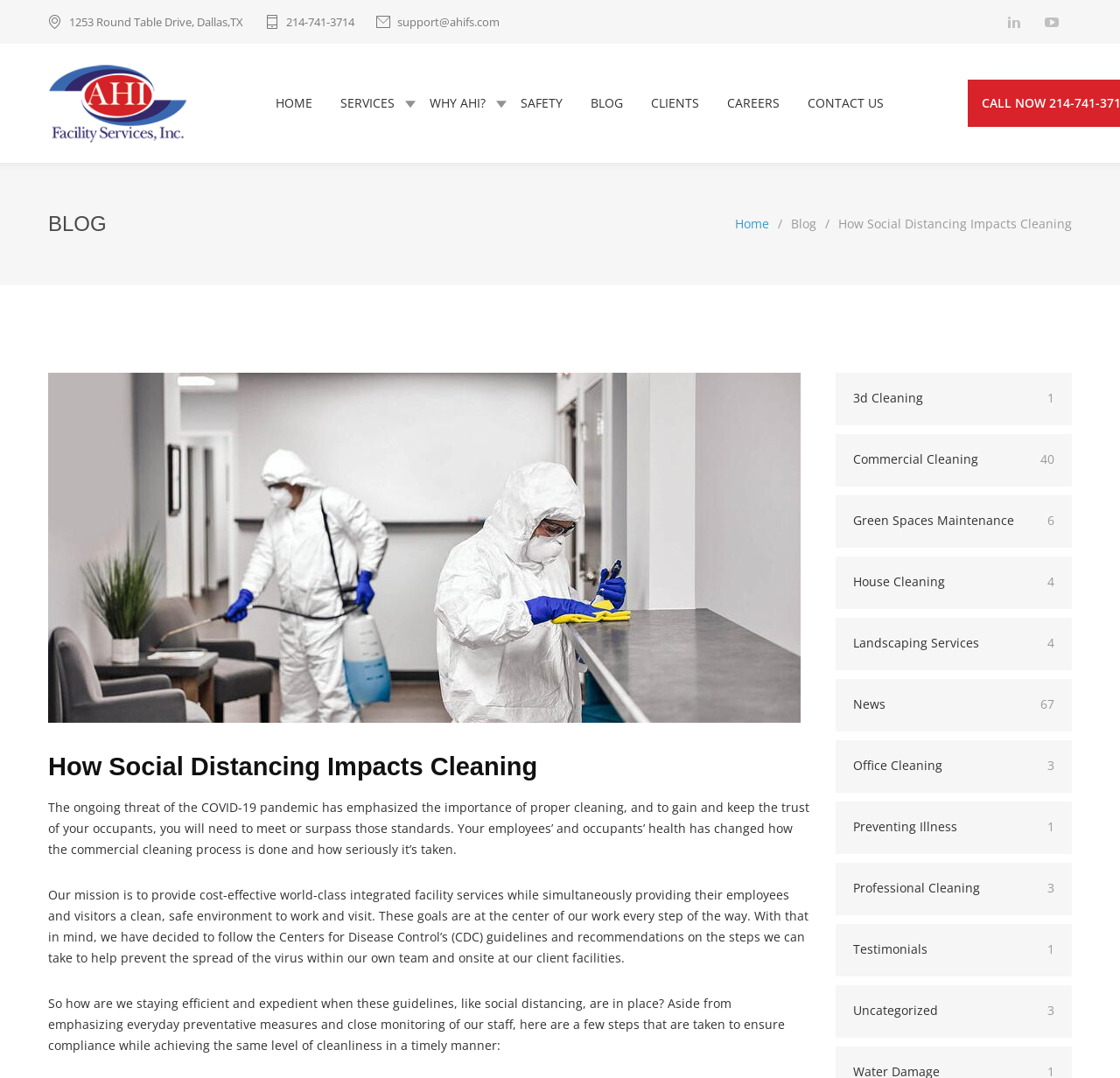From the webpage screenshot, predict the bounding box coordinates (top-left x, top-left y, bottom-right x, bottom-right y) for the UI element described here: News67

[0.746, 0.63, 0.957, 0.678]